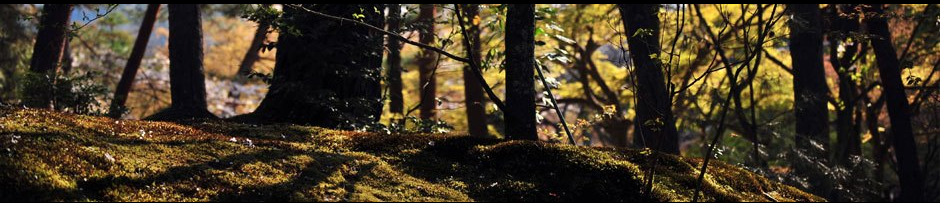Provide a thorough description of the image, including all visible elements.

The image captures a serene forest scene, with a lush carpet of moss covering the ground. Sunlight filters through the trees, creating a play of light and shadow that highlights the vibrant greens and earthy tones of the vegetation. Tall trunks rise majestically, partially veiled by a delicate tapestry of leaves, suggesting a tranquil autumn day. This natural setting evokes a sense of calm and connection to the outdoors, inviting viewers to immerse themselves in the beauty of nature.